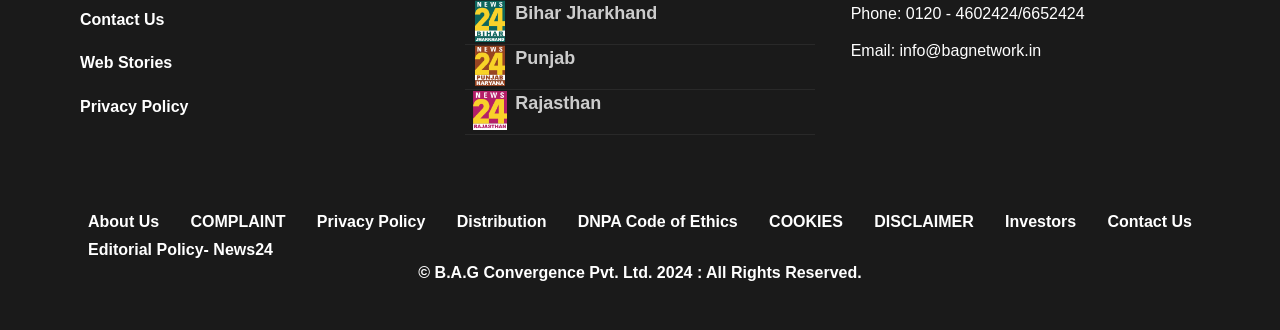Using the element description: "Privacy Policy", determine the bounding box coordinates. The coordinates should be in the format [left, top, right, bottom], with values between 0 and 1.

[0.062, 0.282, 0.185, 0.365]